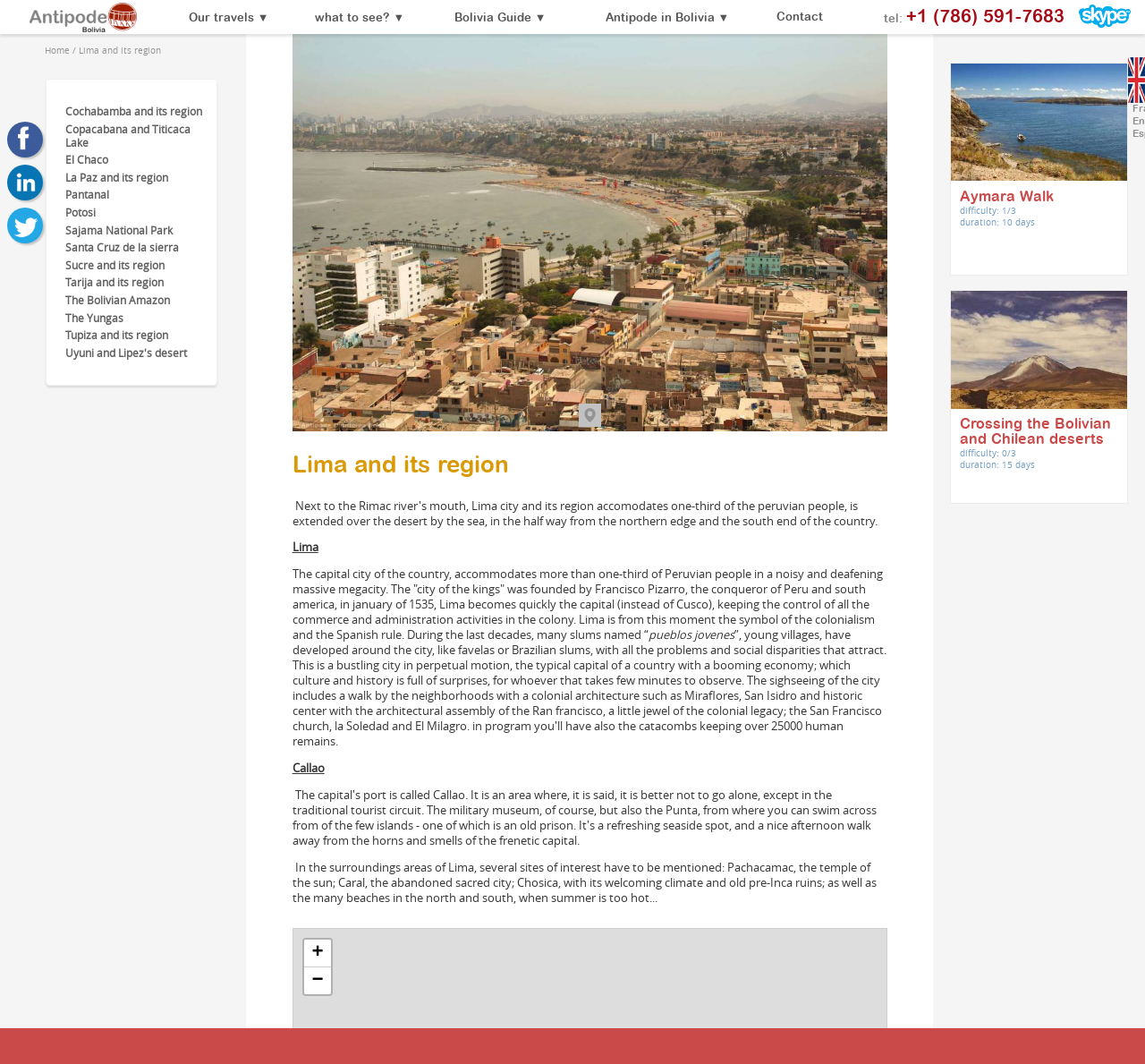Could you specify the bounding box coordinates for the clickable section to complete the following instruction: "Check the 'Aymara Walk' tour"?

[0.83, 0.059, 0.985, 0.259]